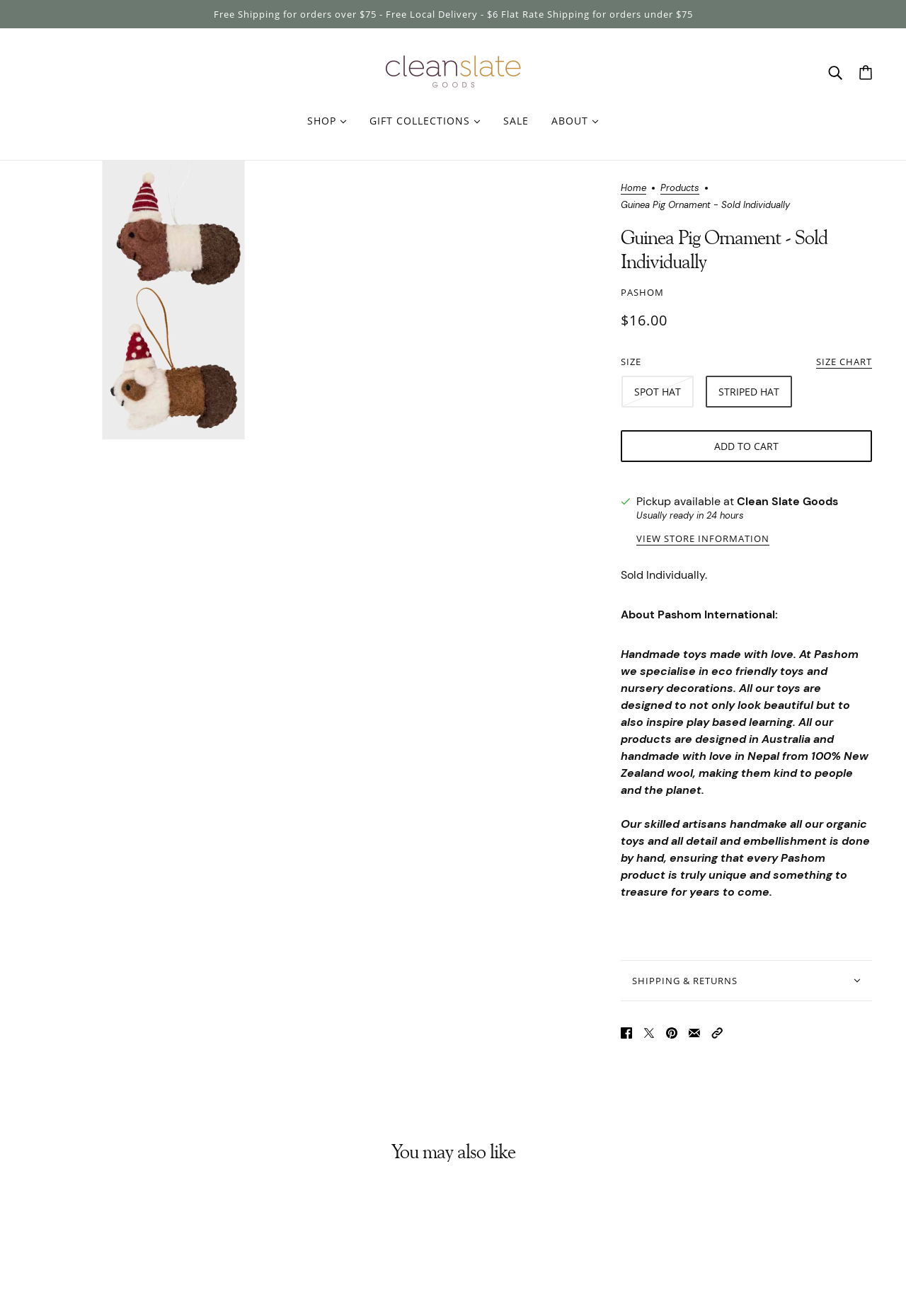Explain in detail what you observe on this webpage.

This webpage is about a product called "Guinea Pig Ornament - Sold Individually" from Pashom International. At the top of the page, there is a navigation menu with links to "Free Shipping", "Clean Slate Goods", "Search", and "Cart". Below the navigation menu, there are several links to different categories, including "SHOP", "GIFT COLLECTIONS", "SALE", and "ABOUT".

The main content of the page is about the product, with a large image of the guinea pig ornament at the top. Below the image, there is a heading with the product name, followed by a link to "Home" and "Products". The product description is provided, stating that it is handmade with love and made from eco-friendly materials.

There are several options to choose from, including a "SIZE" dropdown menu and a "SIZE CHART" link. The product price is listed as $16.00, and there is an "ADD TO CART" button. Below the product information, there is a section about the store, including a link to "Clean Slate Goods" and a note about pickup availability.

The page also includes a section about the product's features, including a description of the materials used and the design process. There are several social media links at the bottom of the page, allowing users to share the product on Facebook, post on X, pin on Pinterest, send via email, or copy the URL.

Finally, there is a section titled "You may also like" at the very bottom of the page, suggesting other products that the user might be interested in.